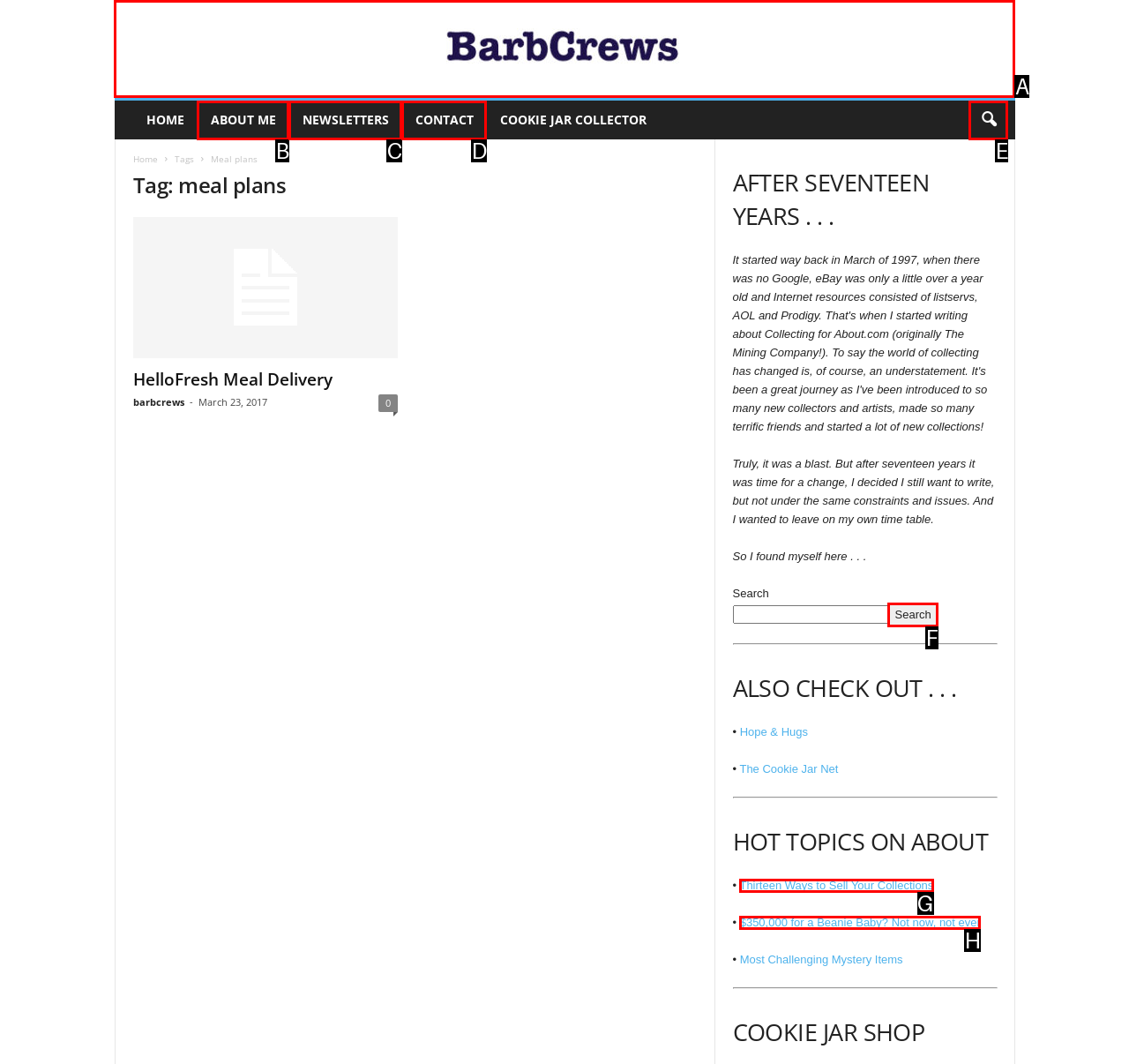Refer to the element description: aria-label="search icon" and identify the matching HTML element. State your answer with the appropriate letter.

E